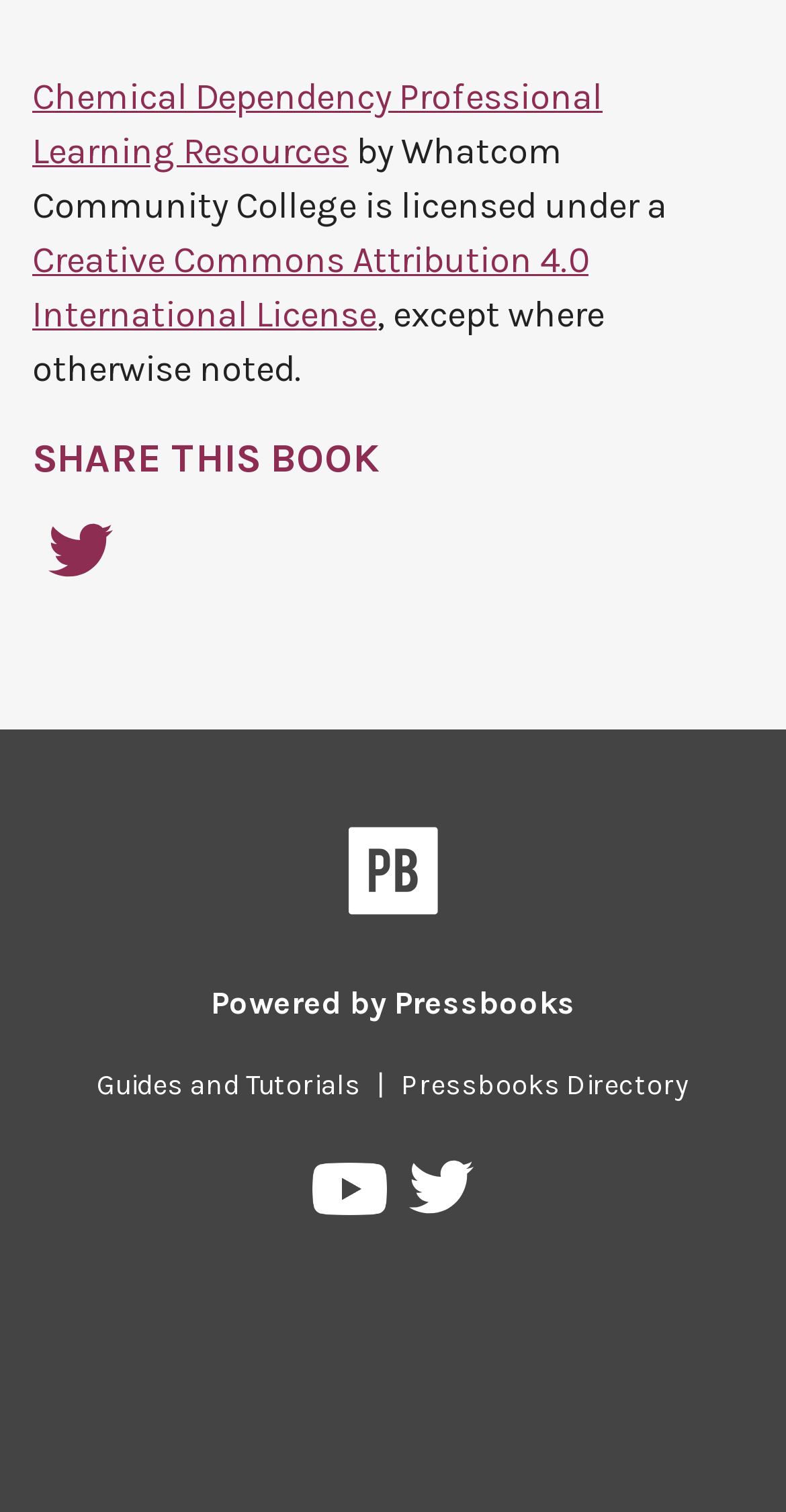What is the title of the section above the social media links?
Using the image as a reference, deliver a detailed and thorough answer to the question.

I found the answer by looking at the heading element with the text 'SHARE THIS BOOK' which is located above the social media links.